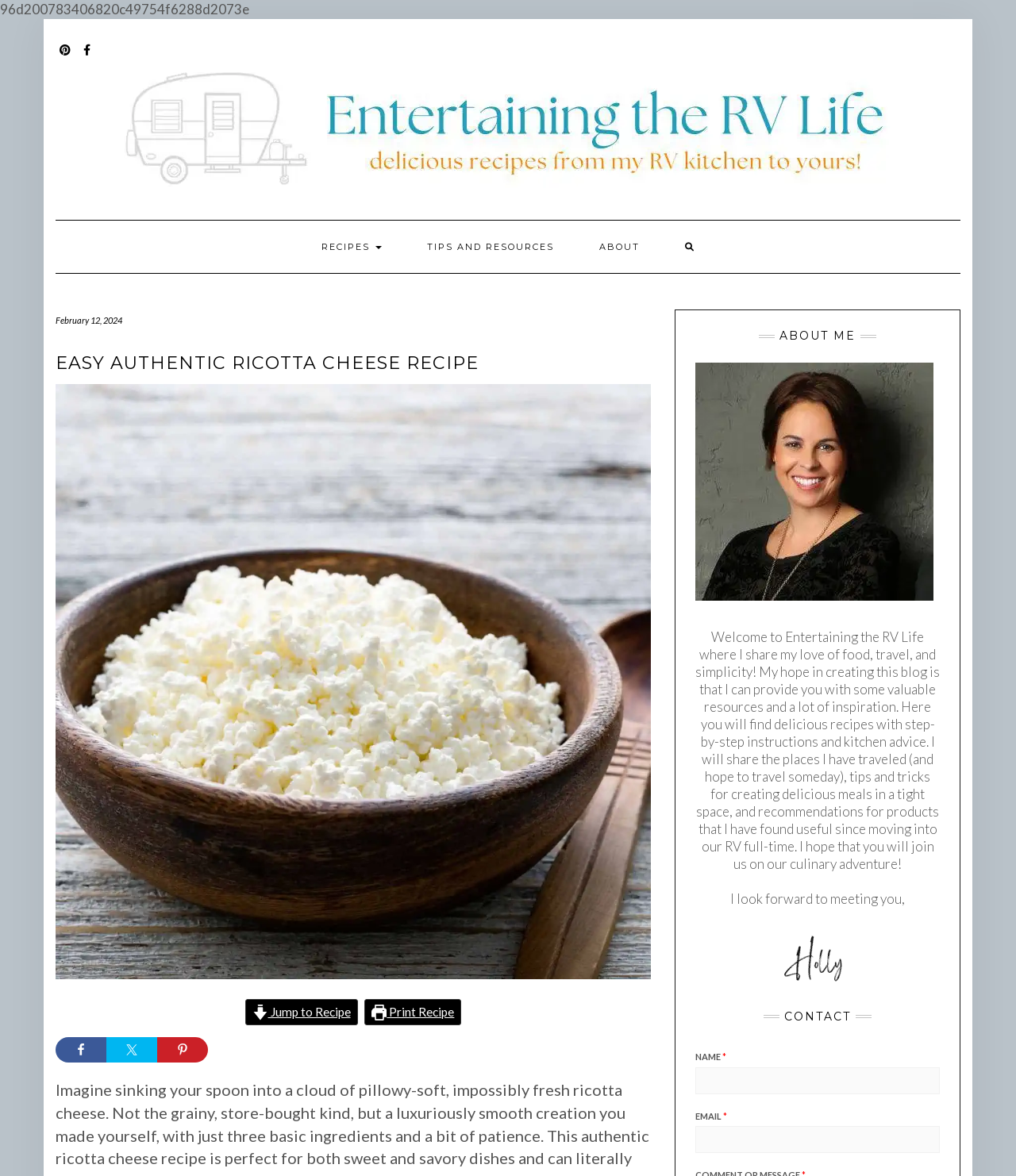Based on the image, please respond to the question with as much detail as possible:
How many navigation menu items are there?

I counted the number of navigation menu items by looking at the links under the 'Main navigation' element, which are 'RECIPES', 'TIPS AND RESOURCES', 'ABOUT', and a search icon, and found that there are 4 items in total.